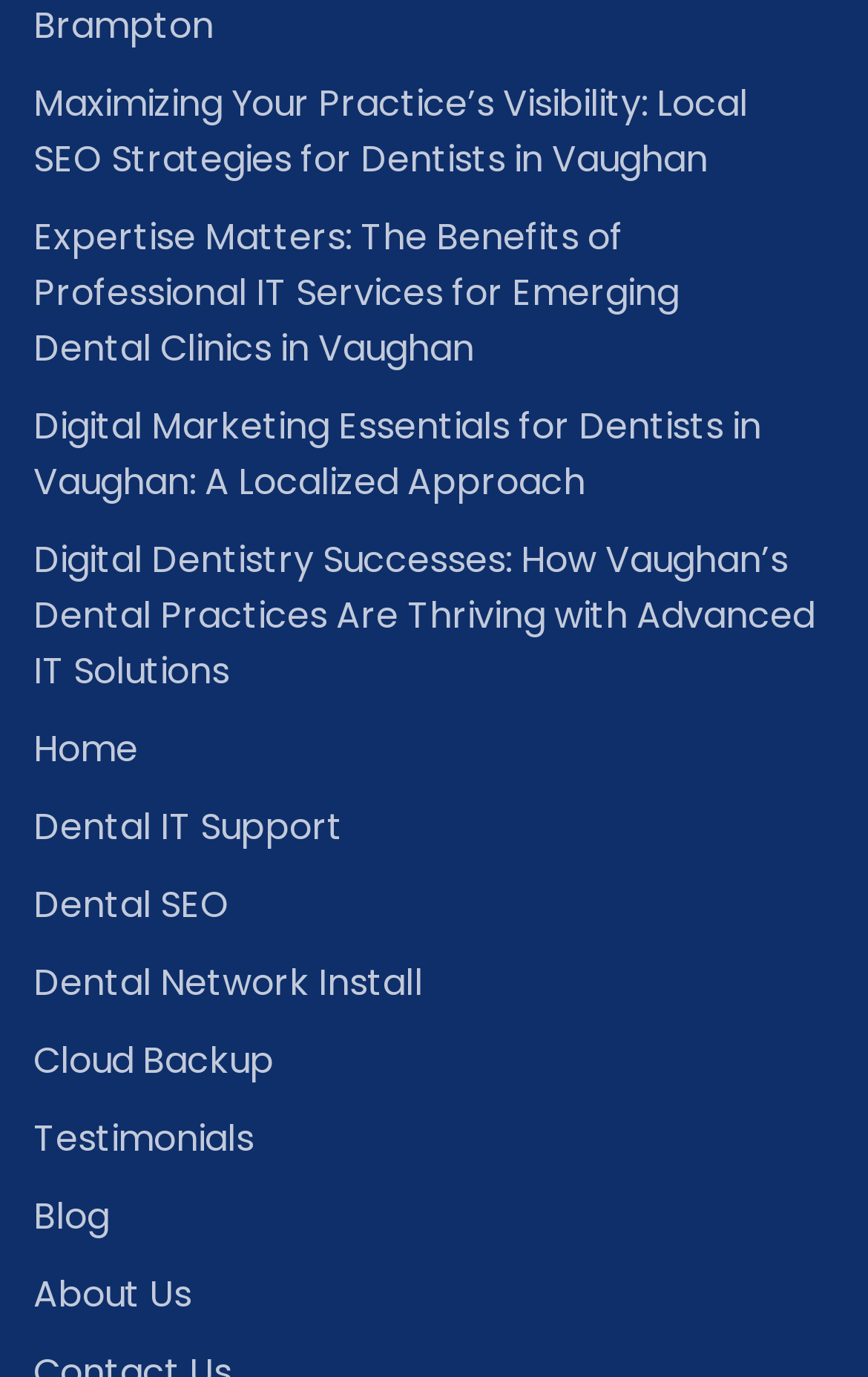Please identify the bounding box coordinates of where to click in order to follow the instruction: "Read about maximizing your practice's visibility".

[0.038, 0.055, 0.923, 0.136]